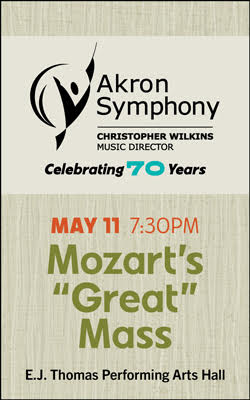Elaborate on all the key elements and details present in the image.

The image showcases a promotional advertisement for a concert by the Akron Symphony Orchestra, celebrating its 70th anniversary. The top portion features the orchestra's logo along with the name "Akron Symphony" prominently displayed. Below this, the text highlights the date and time of the event, "MAY 11 7:30 PM," along with the title of the featured work, "Mozart's 'Great' Mass." The venue for the concert is specified as the "E.J. Thomas Performing Arts Hall." This visually engaging ad is designed to attract concert-goers to experience a significant musical event.